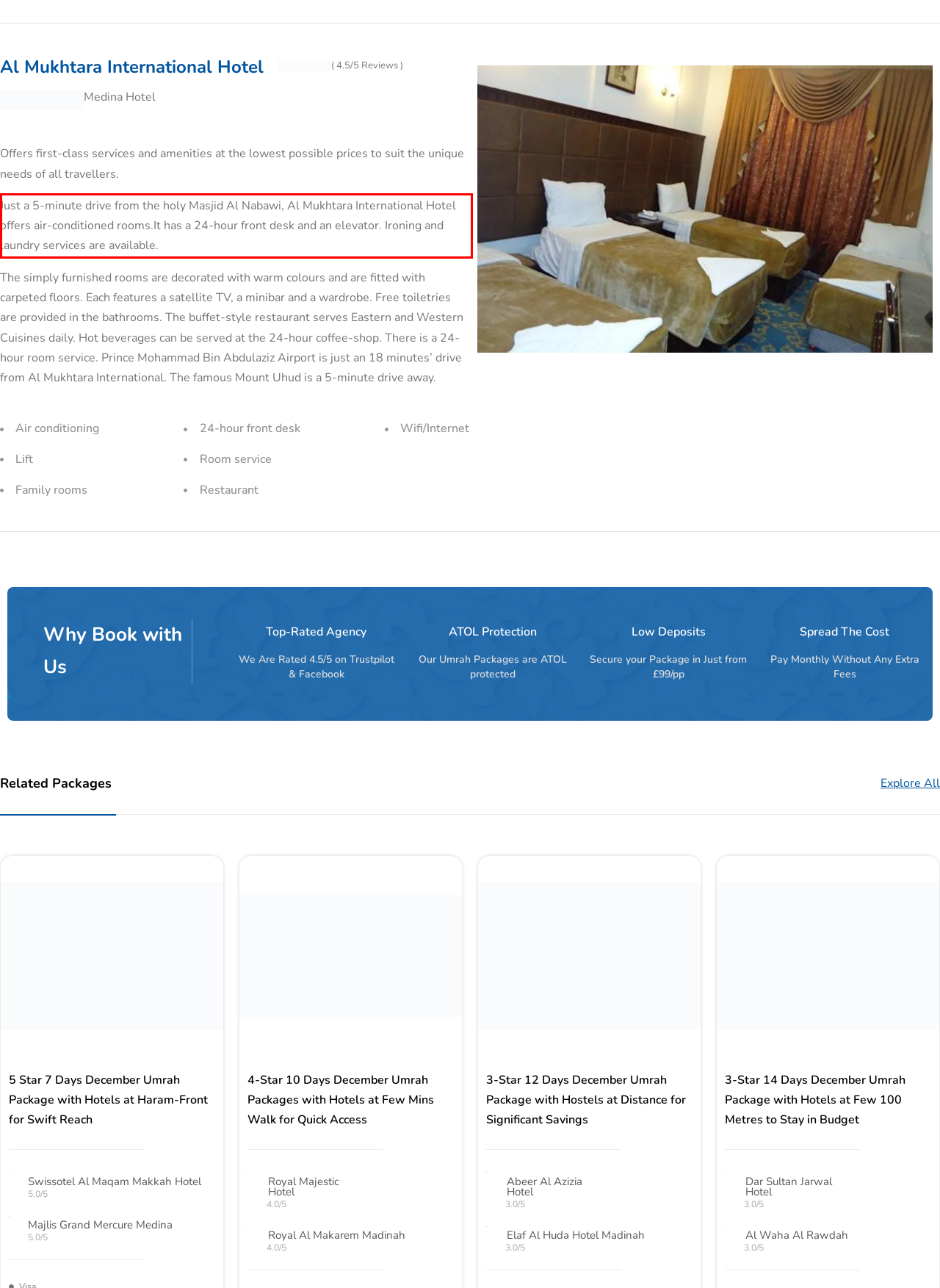Look at the provided screenshot of the webpage and perform OCR on the text within the red bounding box.

Just a 5-minute drive from the holy Masjid Al Nabawi, Al Mukhtara International Hotel offers air-conditioned rooms.It has a 24-hour front desk and an elevator. Ironing and laundry services are available.